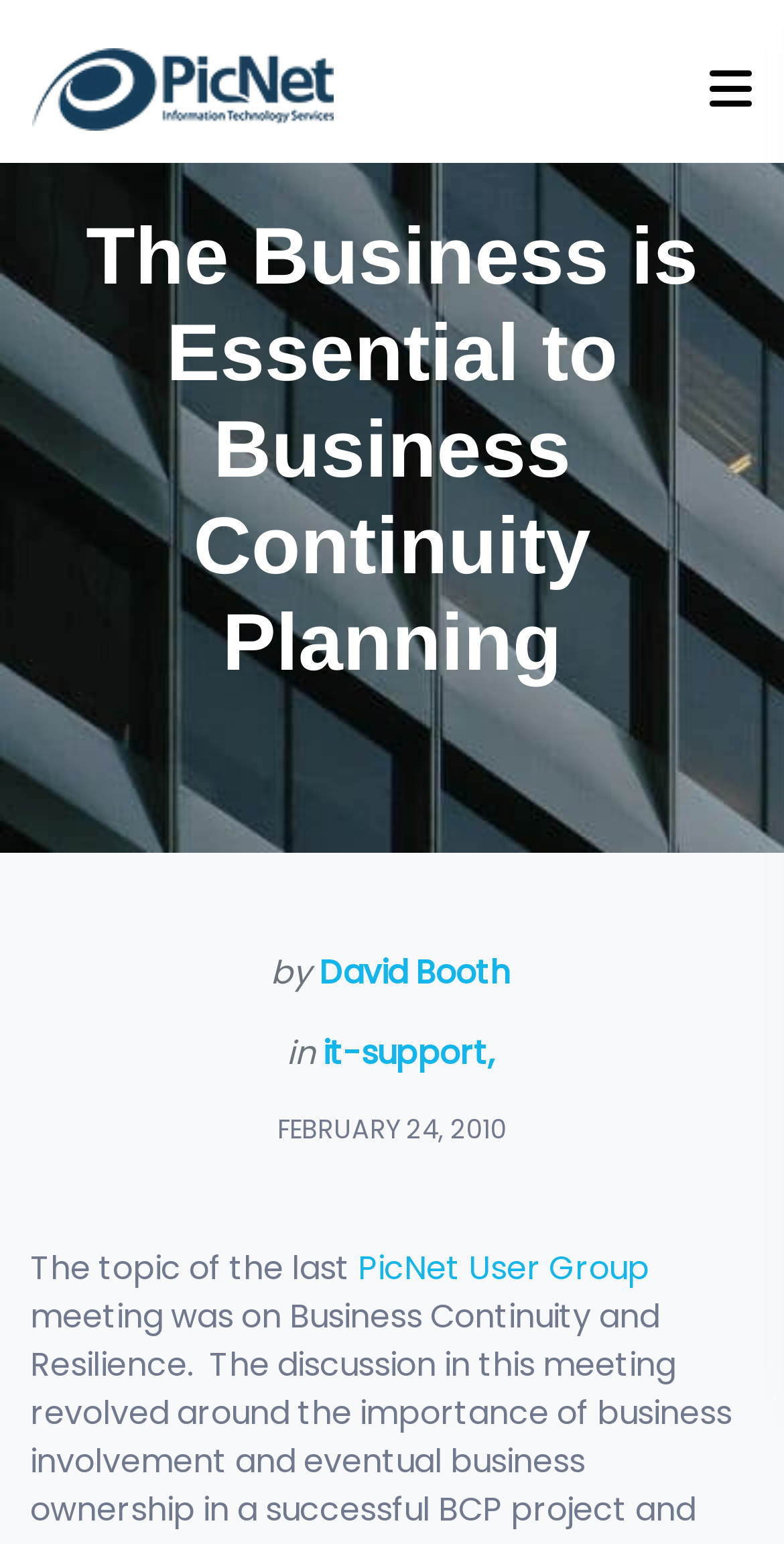Using the webpage screenshot, find the UI element described by aria-label="Comments" name="comments" placeholder="Comments". Provide the bounding box coordinates in the format (top-left x, top-left y, bottom-right x, bottom-right y), ensuring all values are floating point numbers between 0 and 1.

None